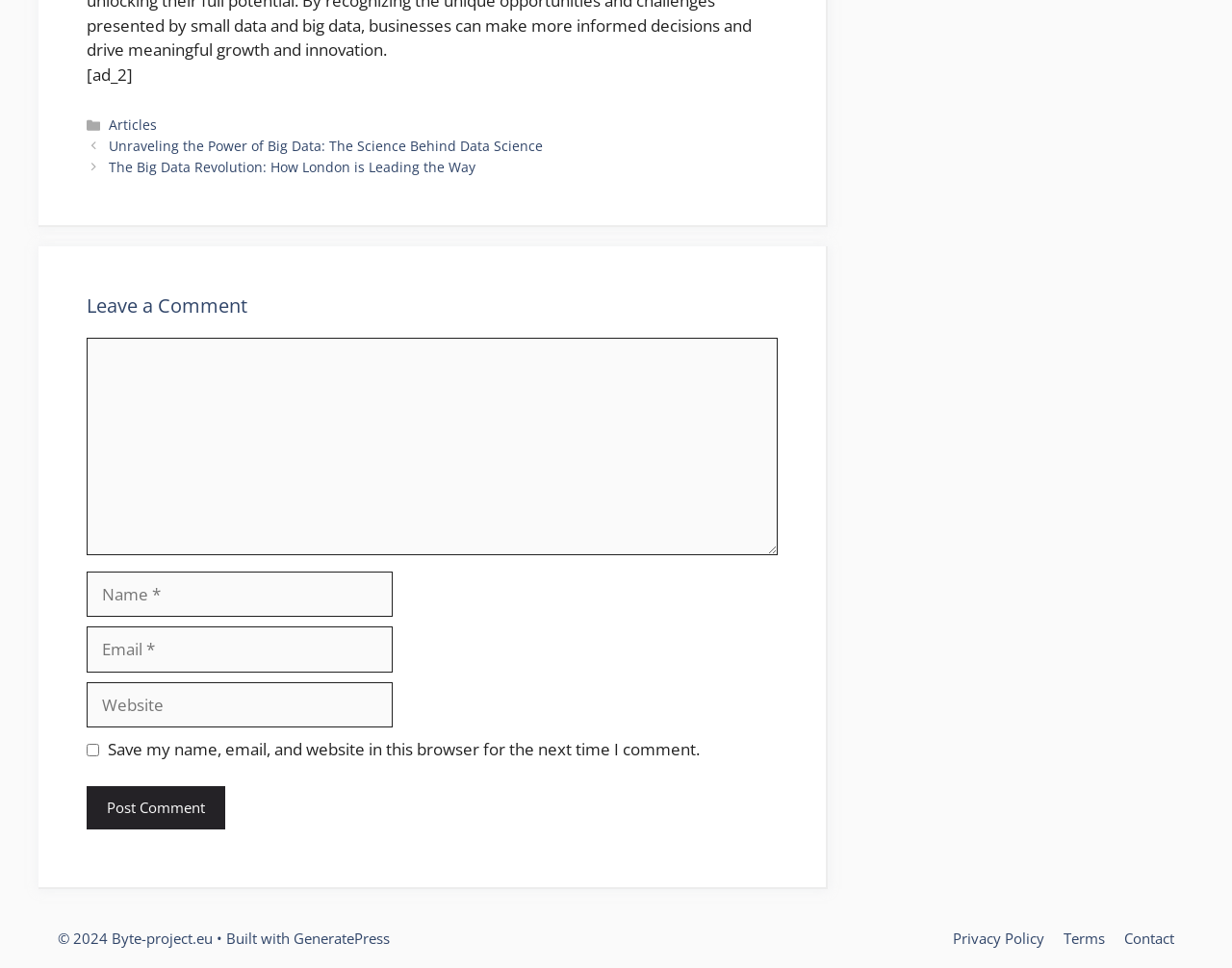Please specify the bounding box coordinates of the clickable section necessary to execute the following command: "Enter your name".

[0.07, 0.59, 0.319, 0.637]